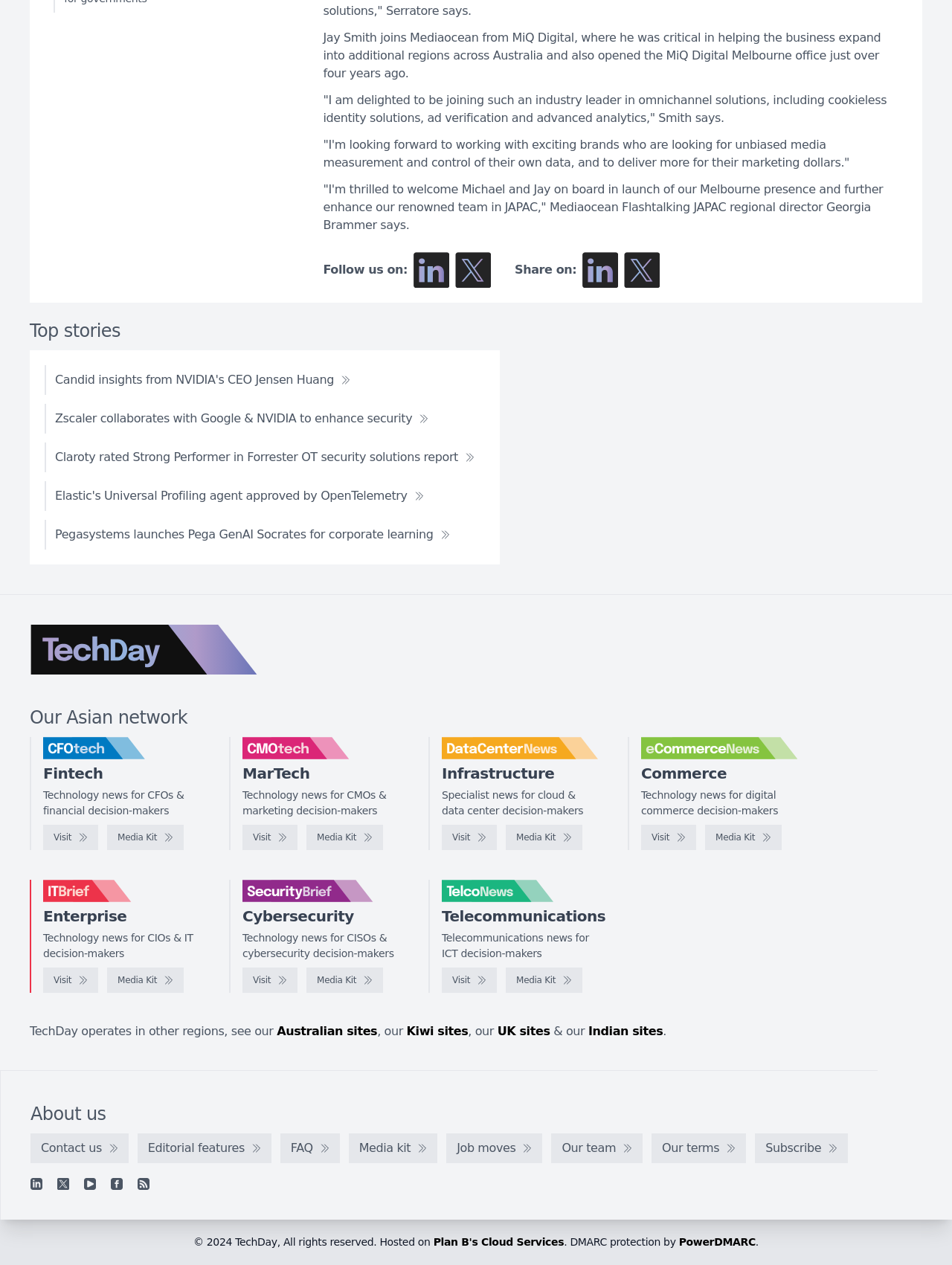Please pinpoint the bounding box coordinates for the region I should click to adhere to this instruction: "Visit CMOtech".

[0.255, 0.652, 0.313, 0.672]